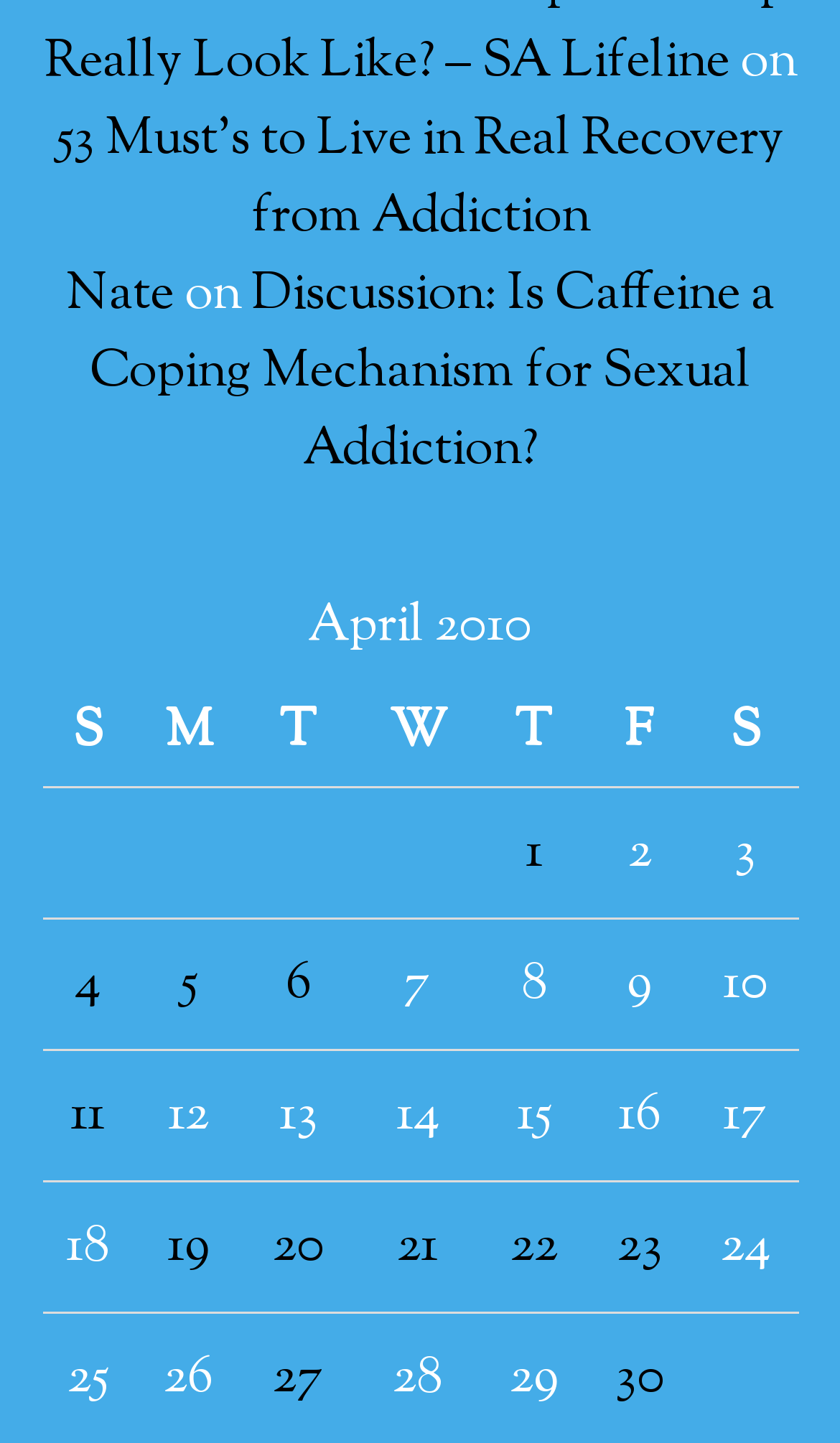What are the column headers in the table?
Refer to the screenshot and answer in one word or phrase.

S, M, T, W, T, F, S